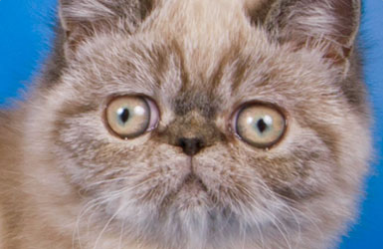Give a one-word or short-phrase answer to the following question: 
What is the theme of the gallery featuring this kitten?

Health issues in cats